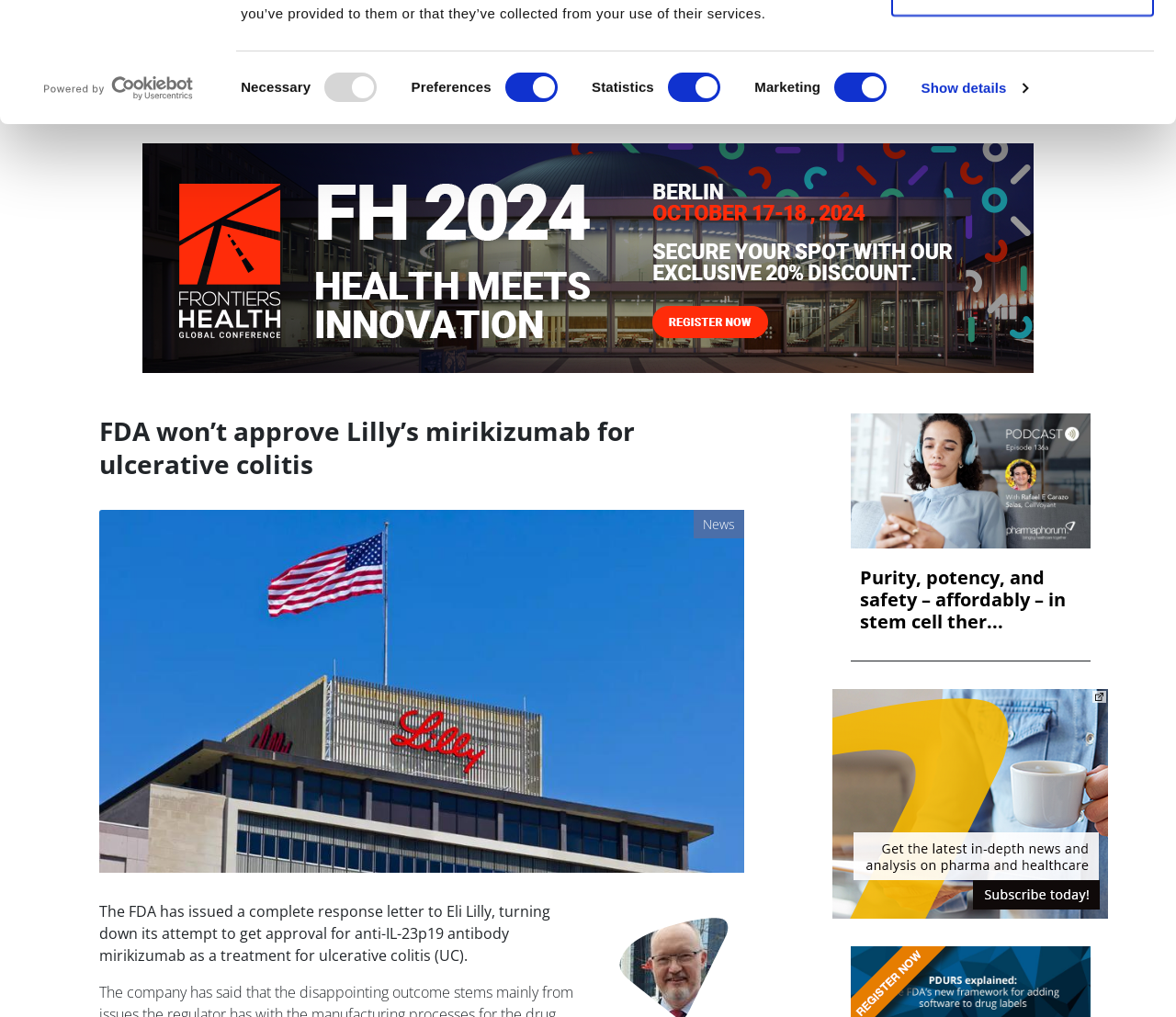Locate the bounding box coordinates of the element that should be clicked to fulfill the instruction: "Search for something".

[0.88, 0.006, 0.914, 0.033]